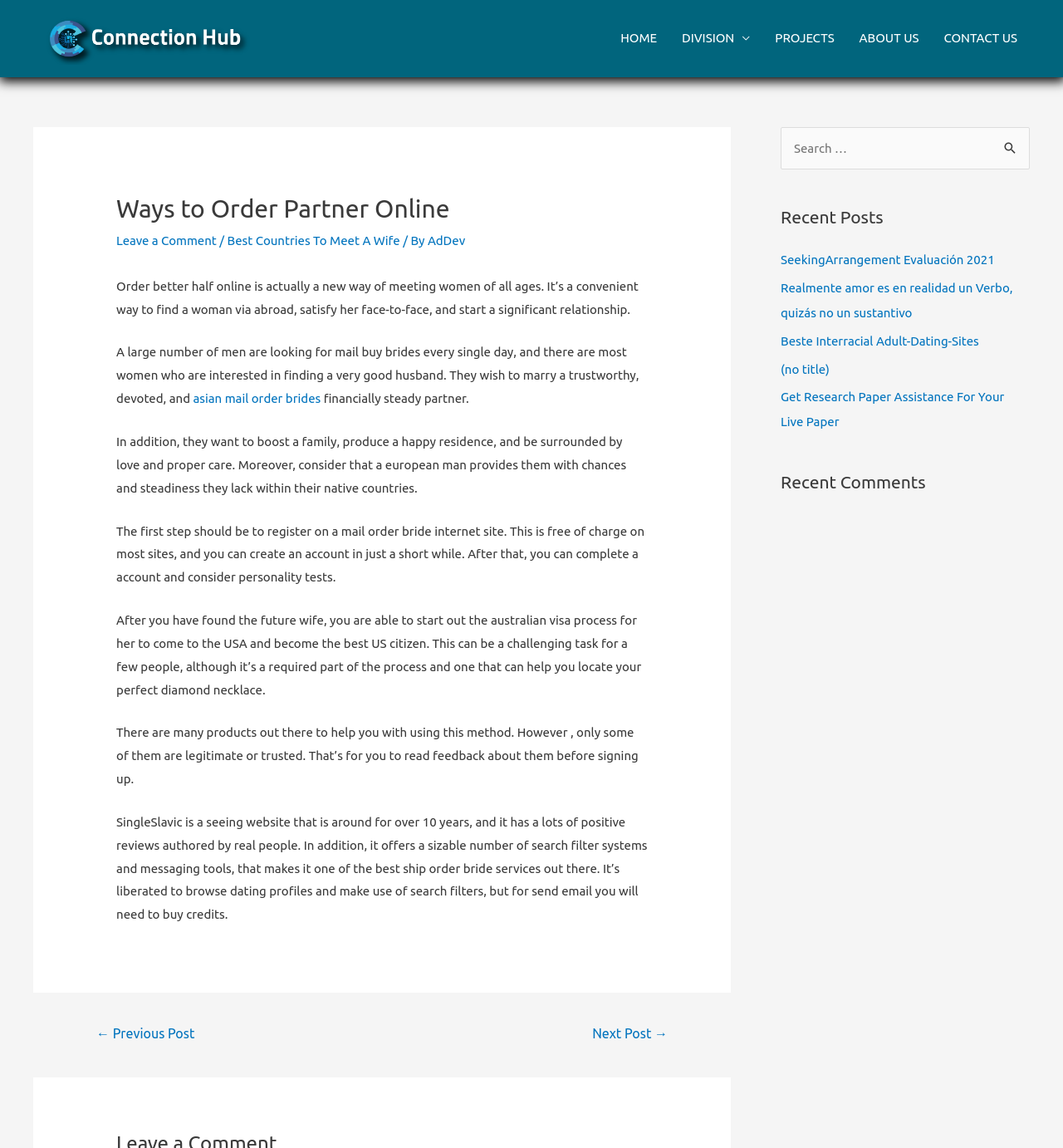Show me the bounding box coordinates of the clickable region to achieve the task as per the instruction: "Visit the Alternative Mindz website".

None